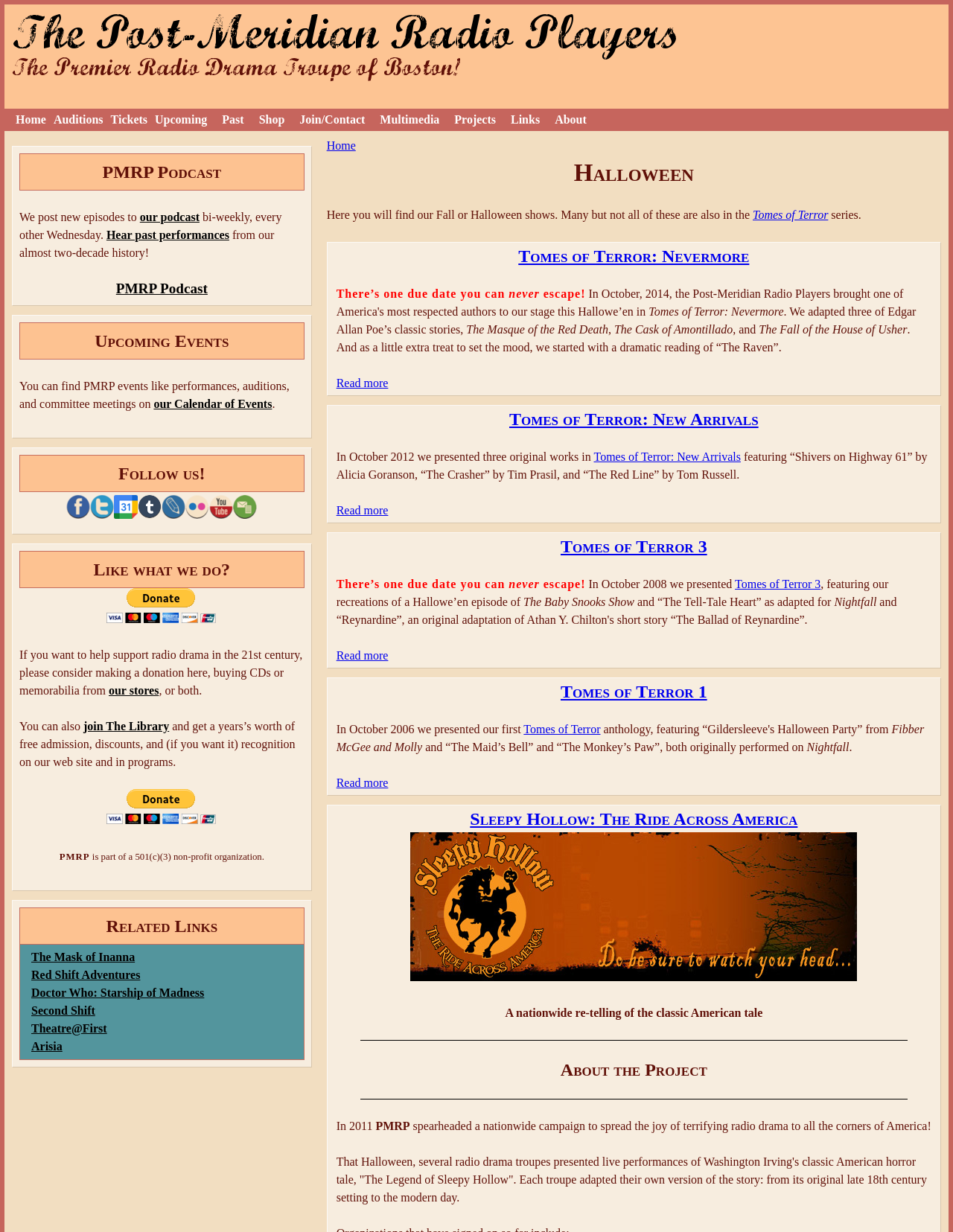What is the title of the first article on the webpage?
Look at the image and respond with a one-word or short phrase answer.

Tomes of Terror: Nevermore